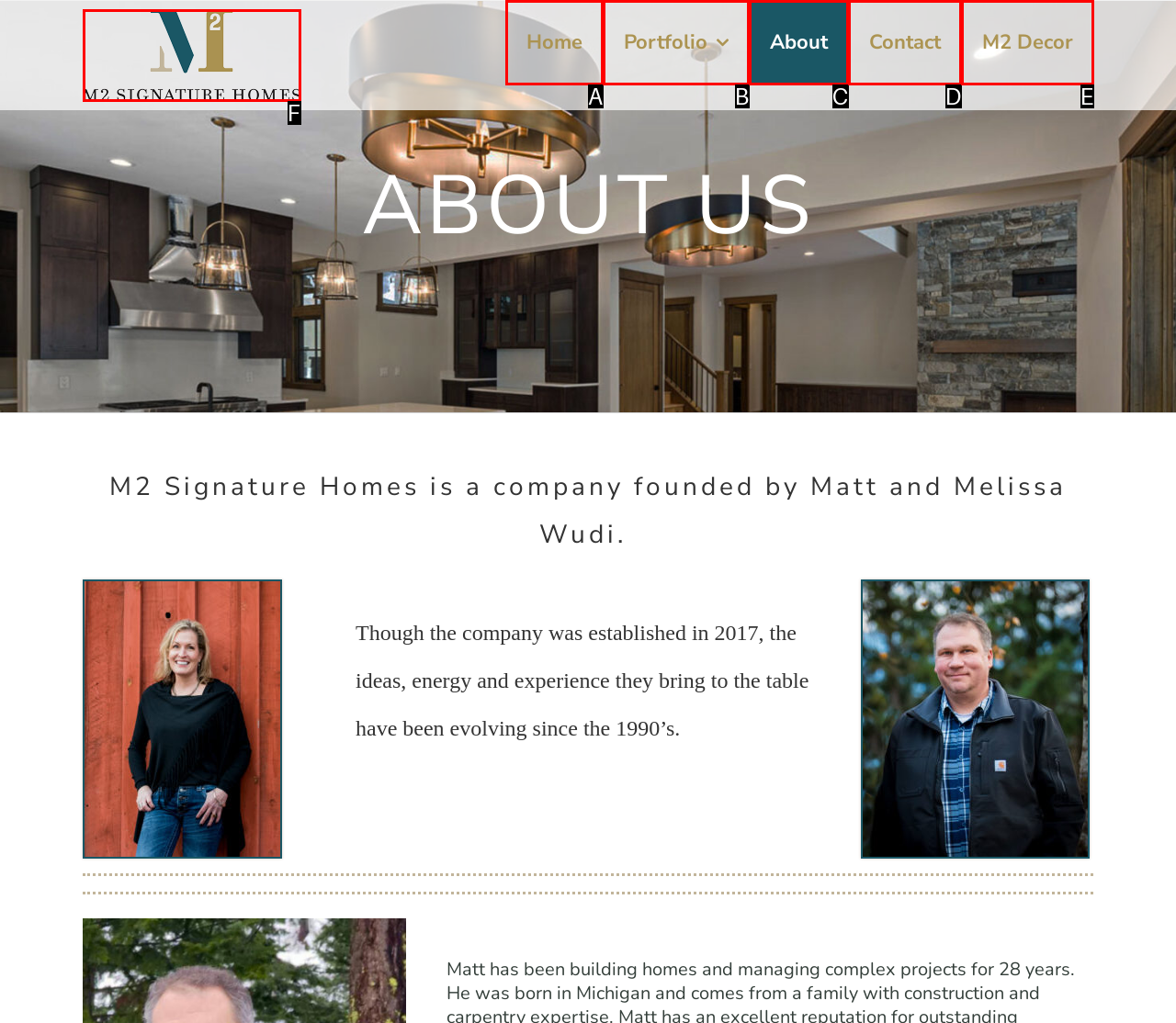Find the HTML element that corresponds to the description: Home. Indicate your selection by the letter of the appropriate option.

A